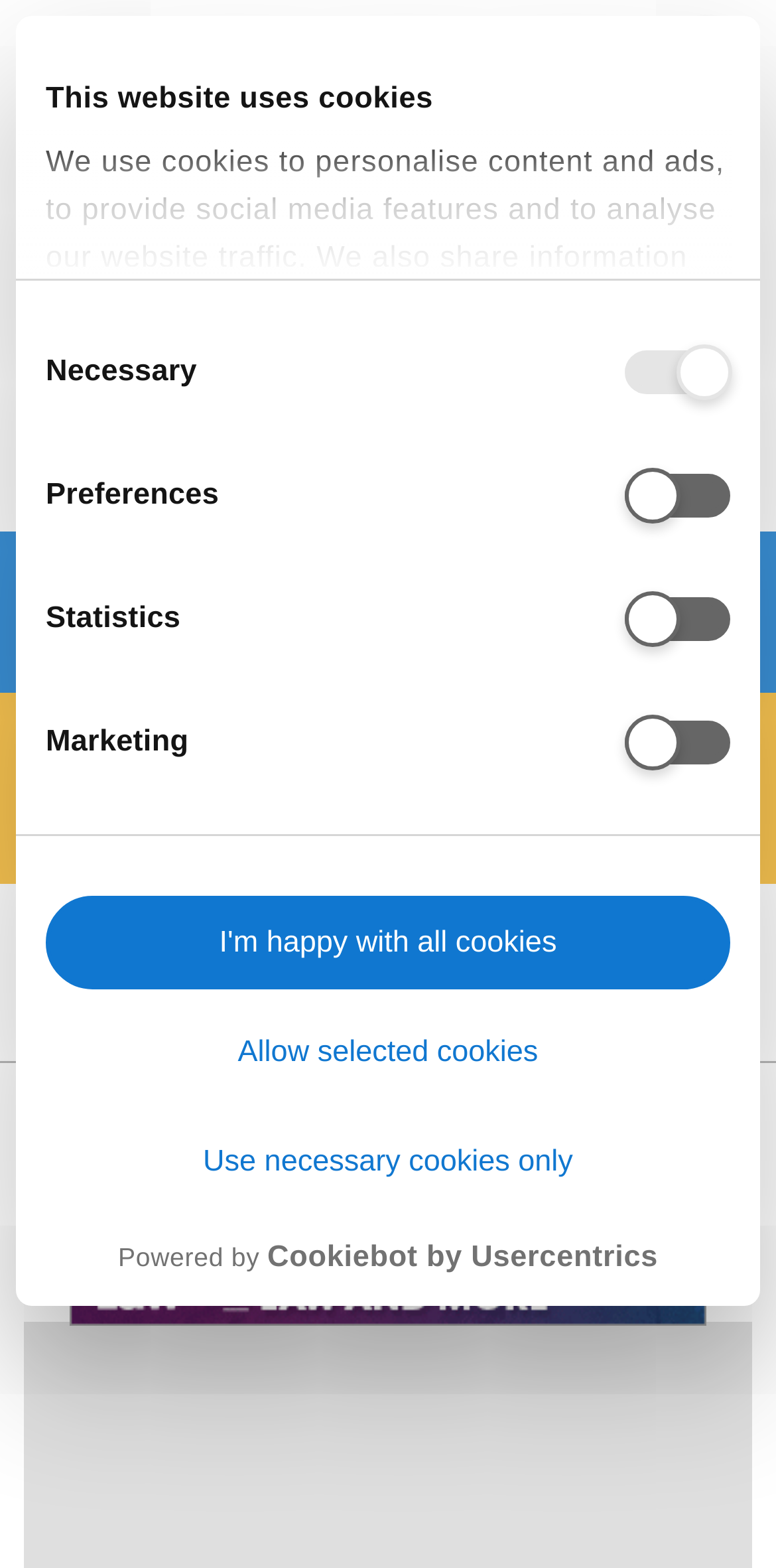What is the default view of the search results?
Give a detailed explanation using the information visible in the image.

I found the answer by looking at the buttons for switching between grid and list views. The 'Grid' button is currently pressed, indicating that the default view of the search results is a grid.